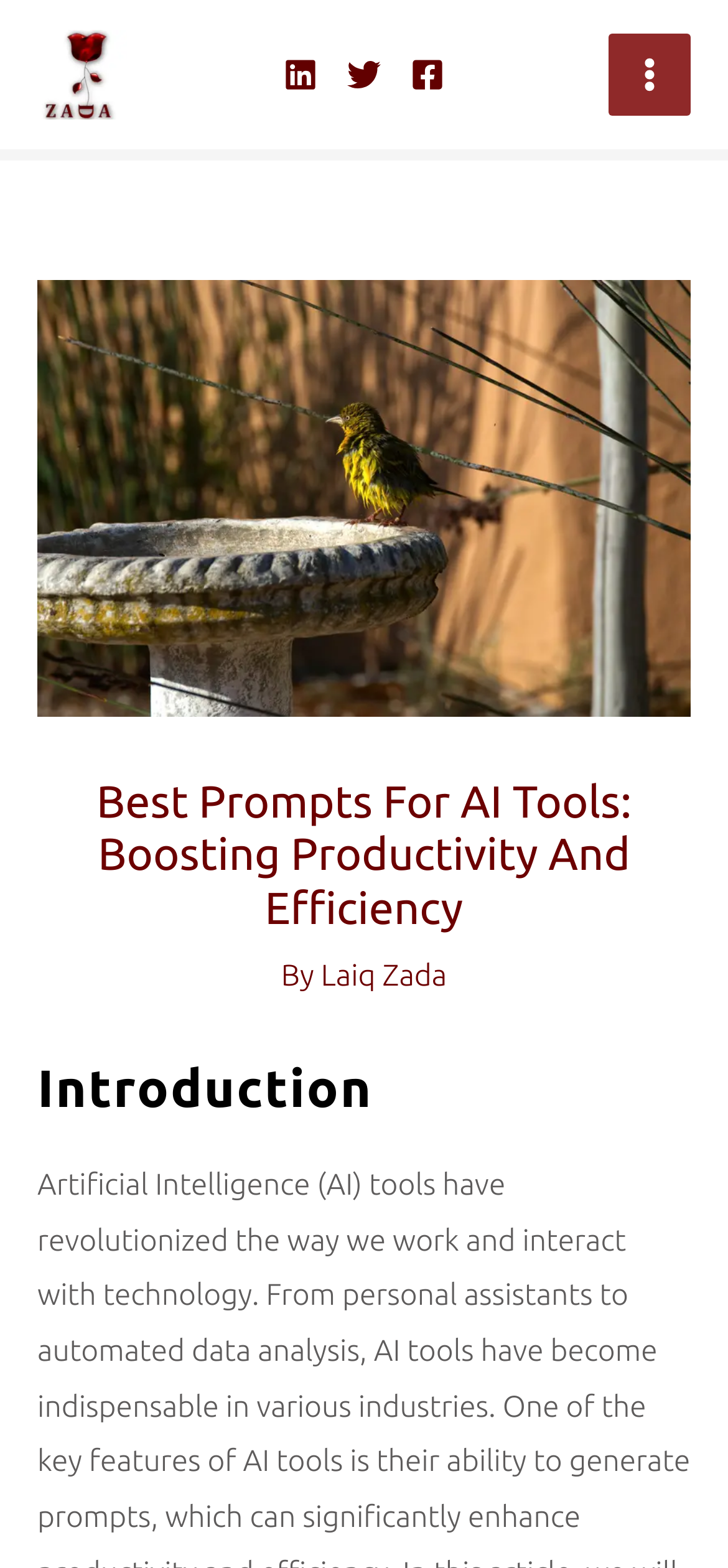Give a succinct answer to this question in a single word or phrase: 
Is the main menu expanded?

No